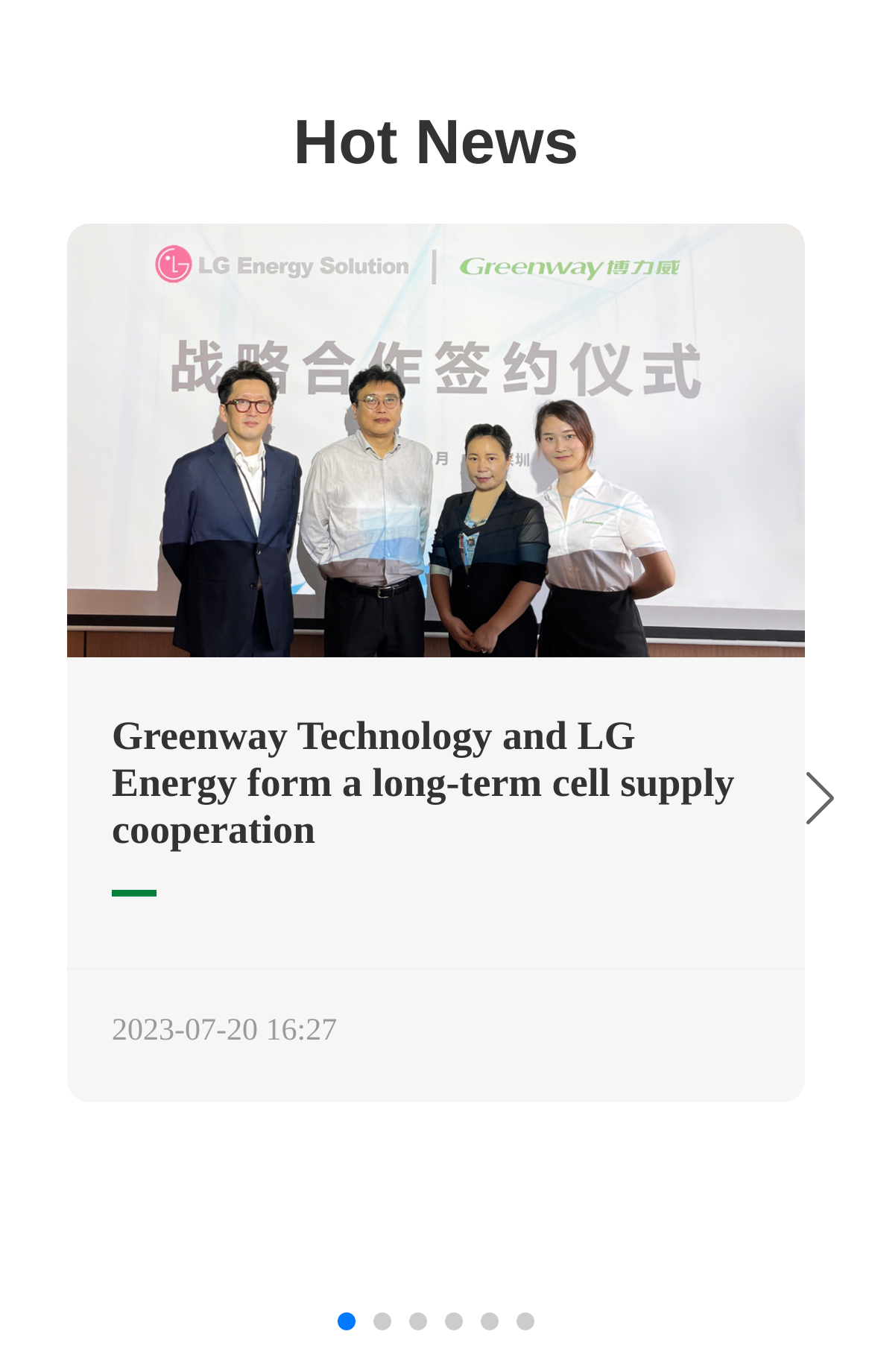Please locate the bounding box coordinates of the element that needs to be clicked to achieve the following instruction: "Click on the '图片名称' link". The coordinates should be four float numbers between 0 and 1, i.e., [left, top, right, bottom].

[0.077, 0.306, 0.923, 0.332]